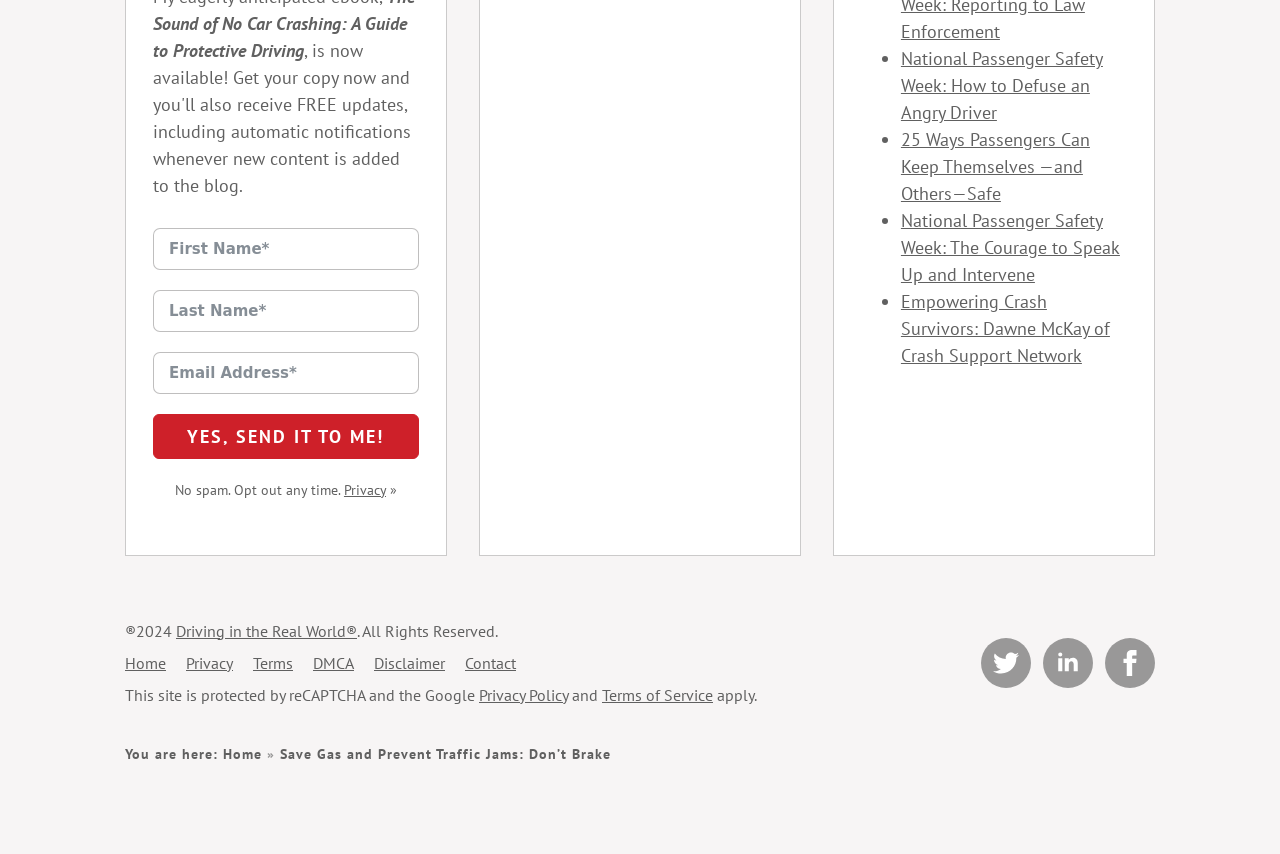Determine the bounding box coordinates of the area to click in order to meet this instruction: "Enter your information".

[0.12, 0.267, 0.327, 0.316]